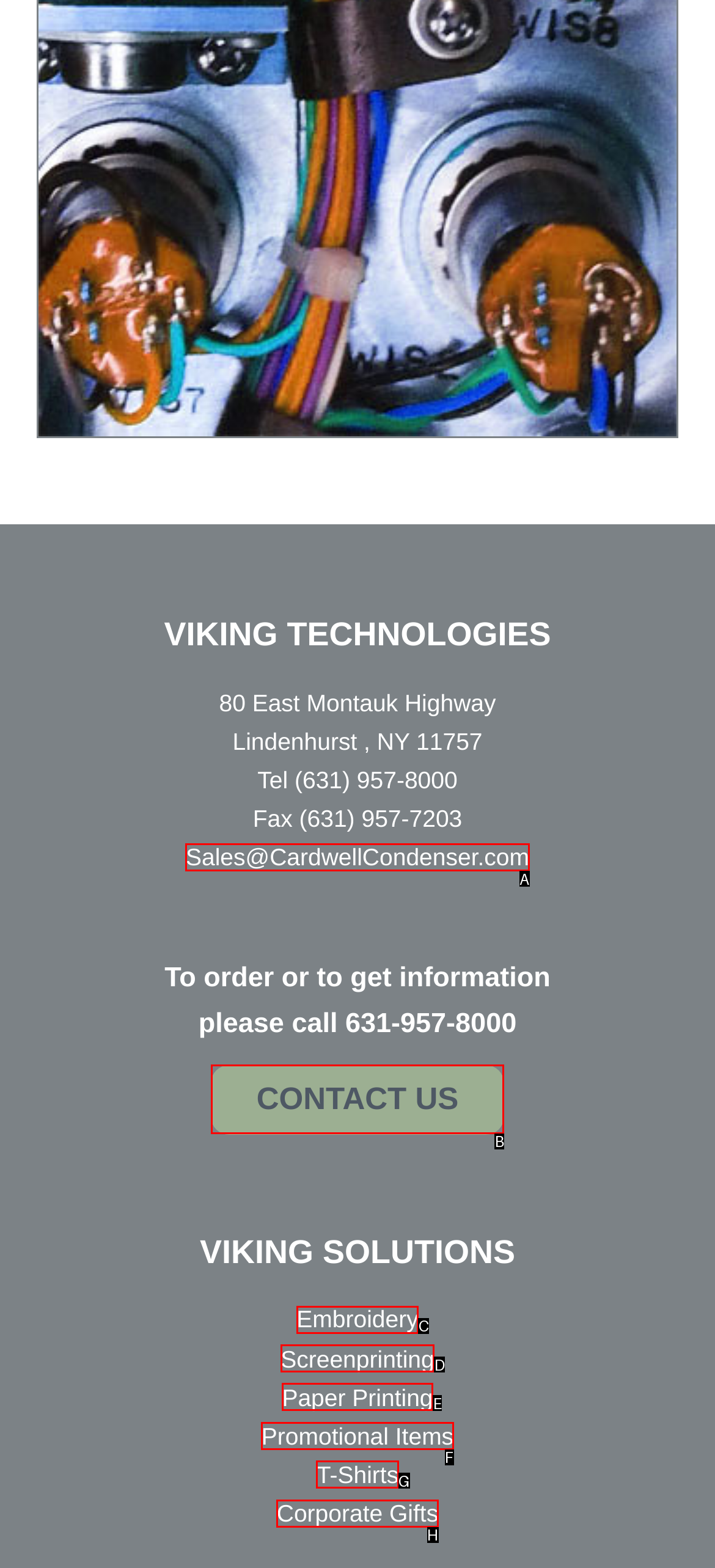To achieve the task: visit the contact us page, indicate the letter of the correct choice from the provided options.

B